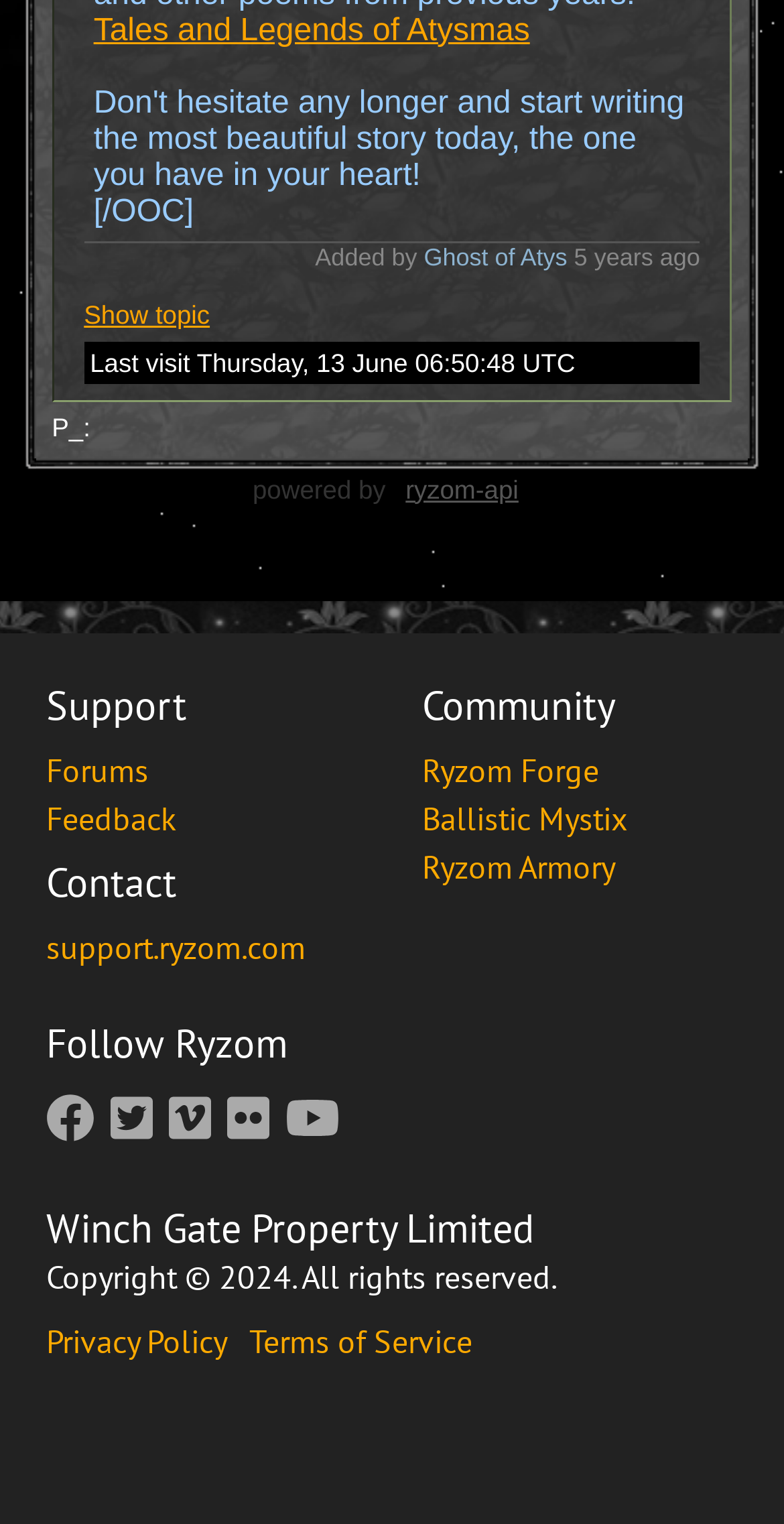Find the bounding box of the UI element described as: "Tales and Legends of Atysmas". The bounding box coordinates should be given as four float values between 0 and 1, i.e., [left, top, right, bottom].

[0.119, 0.009, 0.676, 0.031]